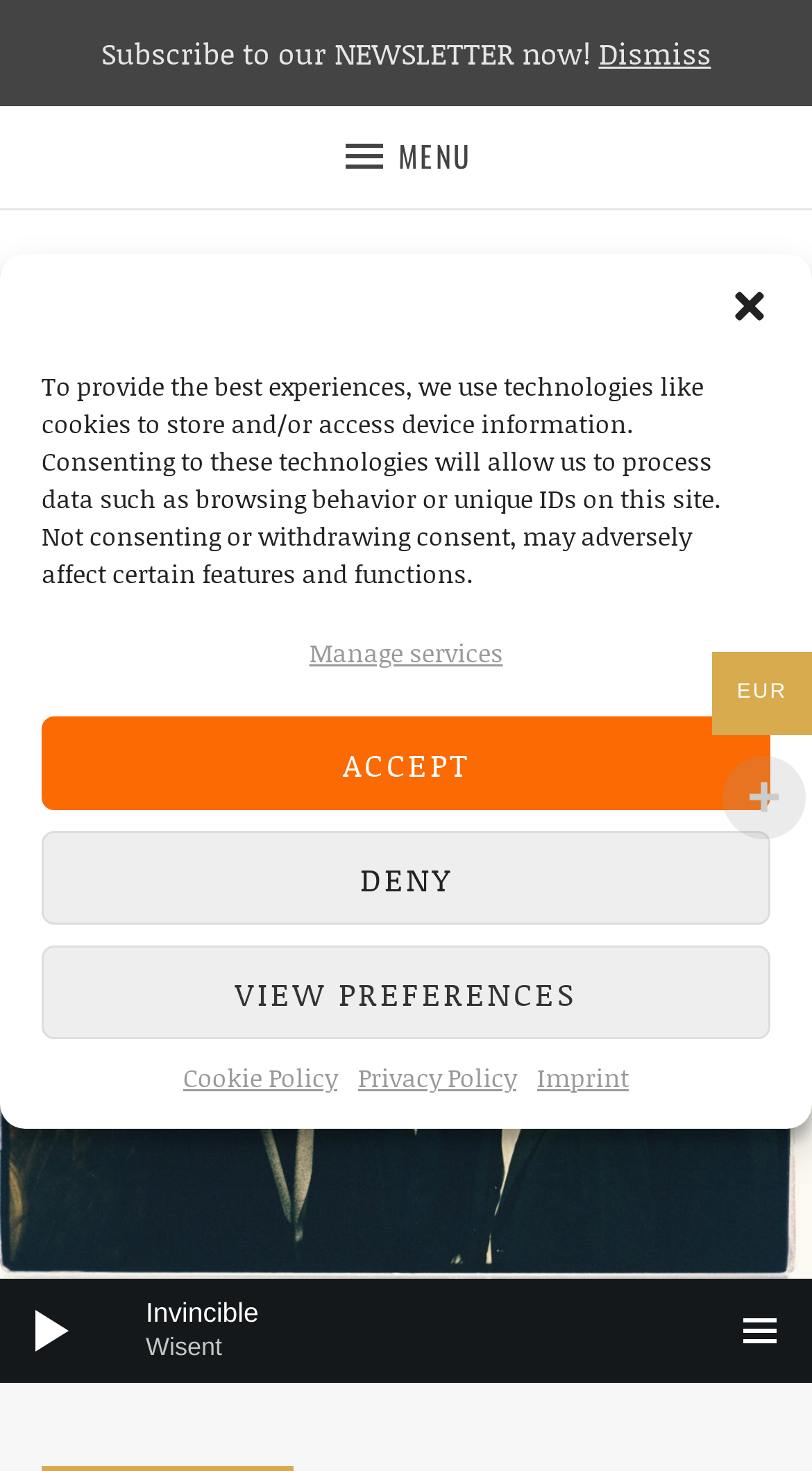What is the name of the song being played?
Utilize the image to construct a detailed and well-explained answer.

I found the name of the song being played by looking at the StaticText 'Wisent' inside the Audio Player application on the bottom of the webpage.